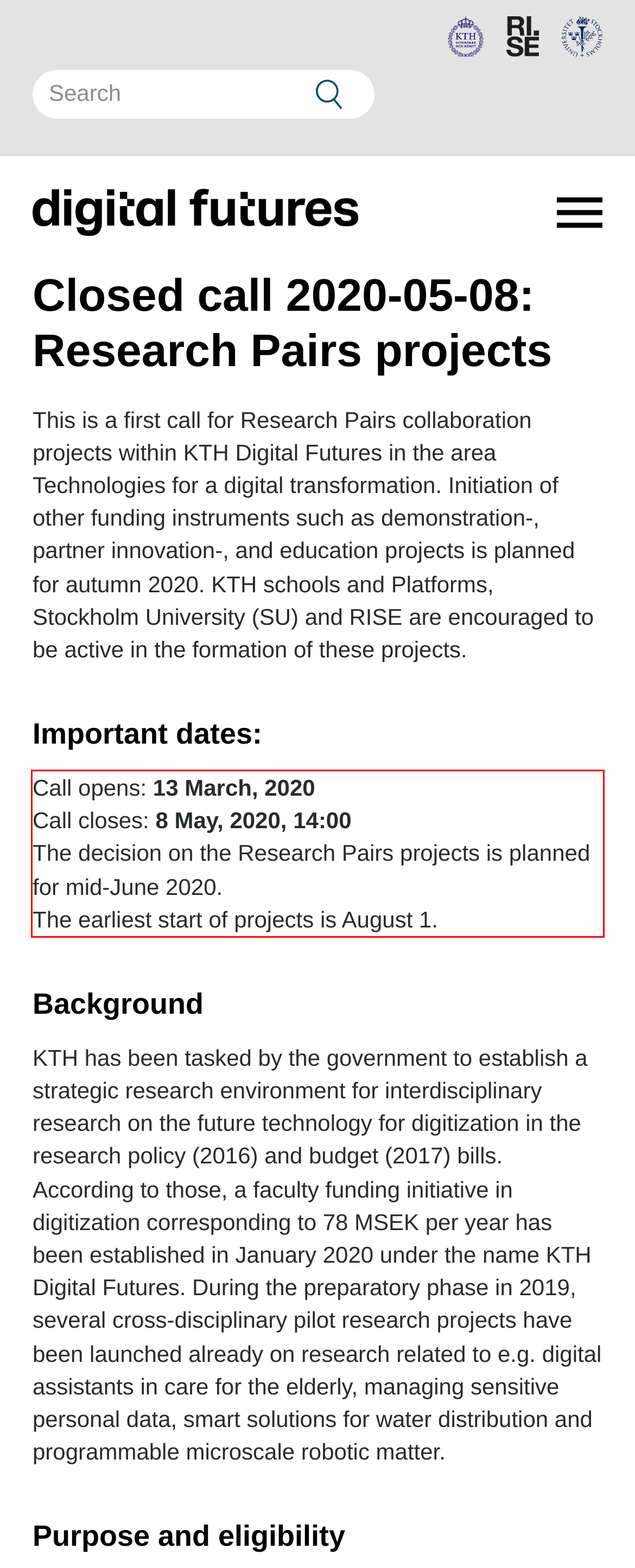Examine the webpage screenshot and use OCR to obtain the text inside the red bounding box.

Call opens: 13 March, 2020 Call closes: 8 May, 2020, 14:00 The decision on the Research Pairs projects is planned for mid-June 2020. The earliest start of projects is August 1.